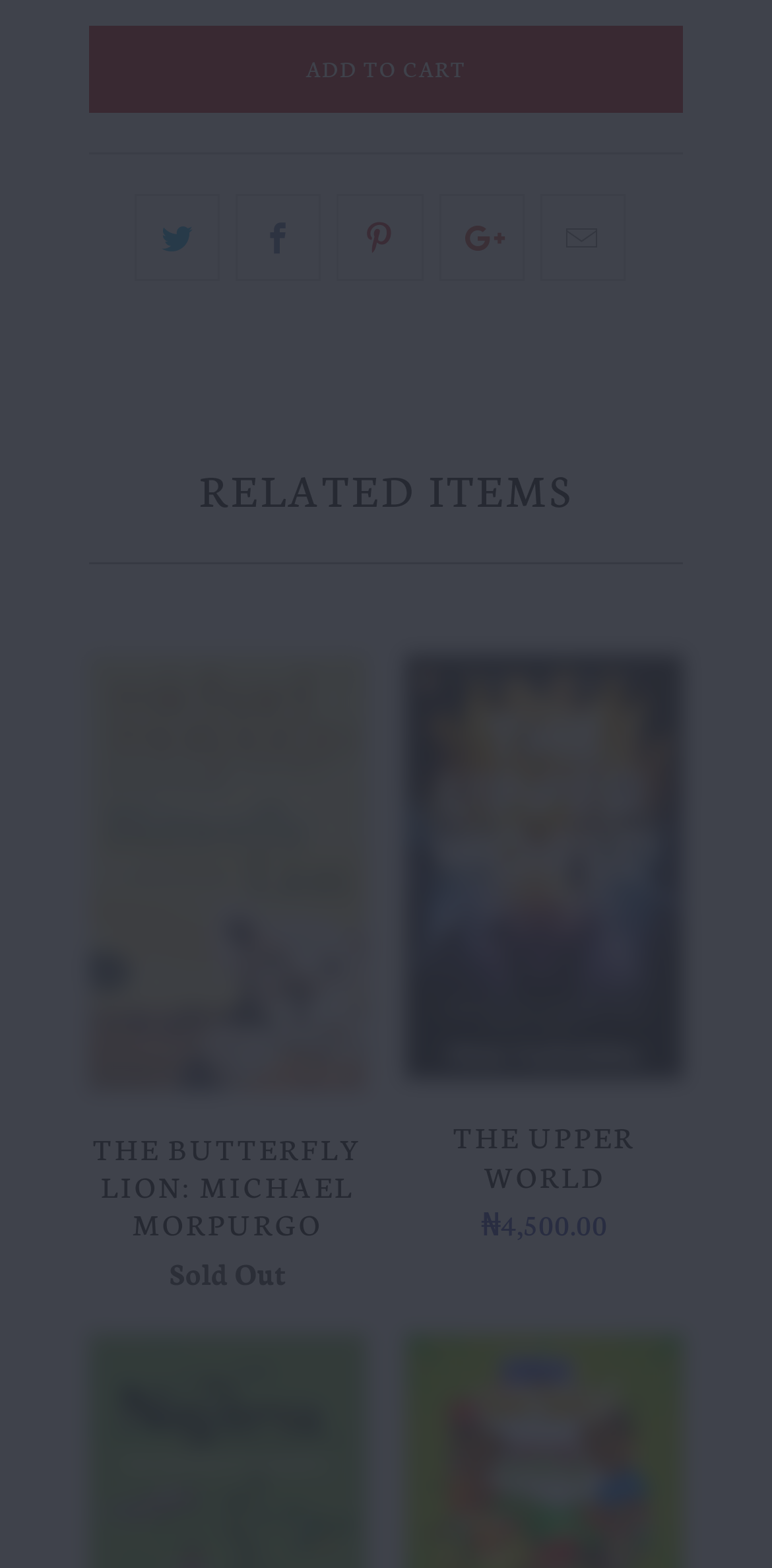Please find and report the bounding box coordinates of the element to click in order to perform the following action: "Open THE BUTTERFLY LION: MICHAEL MORPURGO product page". The coordinates should be expressed as four float numbers between 0 and 1, in the format [left, top, right, bottom].

[0.115, 0.721, 0.474, 0.824]